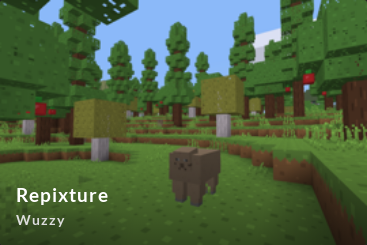Utilize the details in the image to thoroughly answer the following question: What is the dominant color of the foliage in the image?

The caption describes the foliage of the oversized trees as a 'rich green', which provides a sense of depth and exploration in the image.